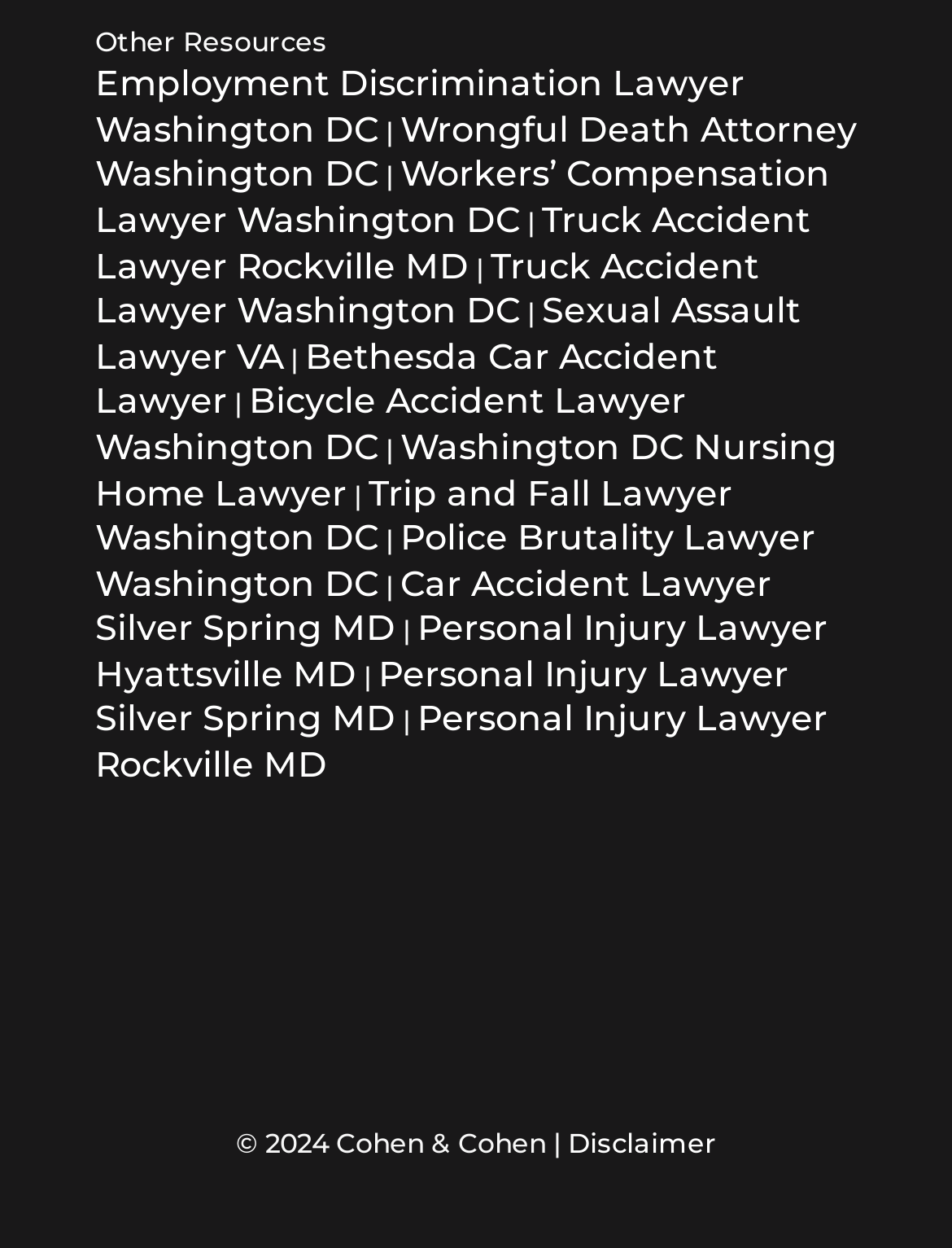Specify the bounding box coordinates of the area to click in order to follow the given instruction: "Visit Employment Discrimination Lawyer Washington DC page."

[0.1, 0.049, 0.782, 0.121]